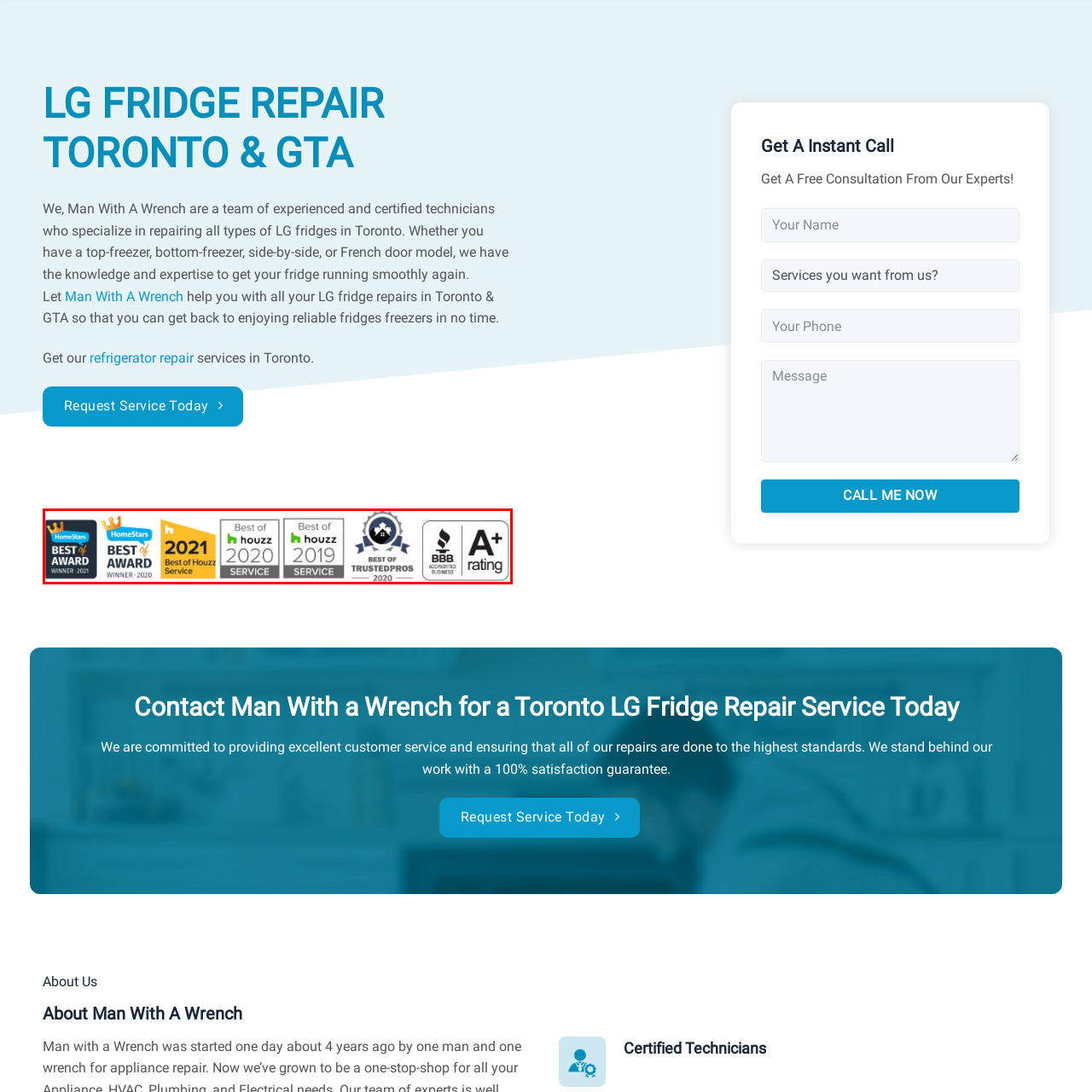Pay attention to the image inside the red rectangle, What is the rating of Man With A Wrench's BBB accreditation? Answer briefly with a single word or phrase.

A+